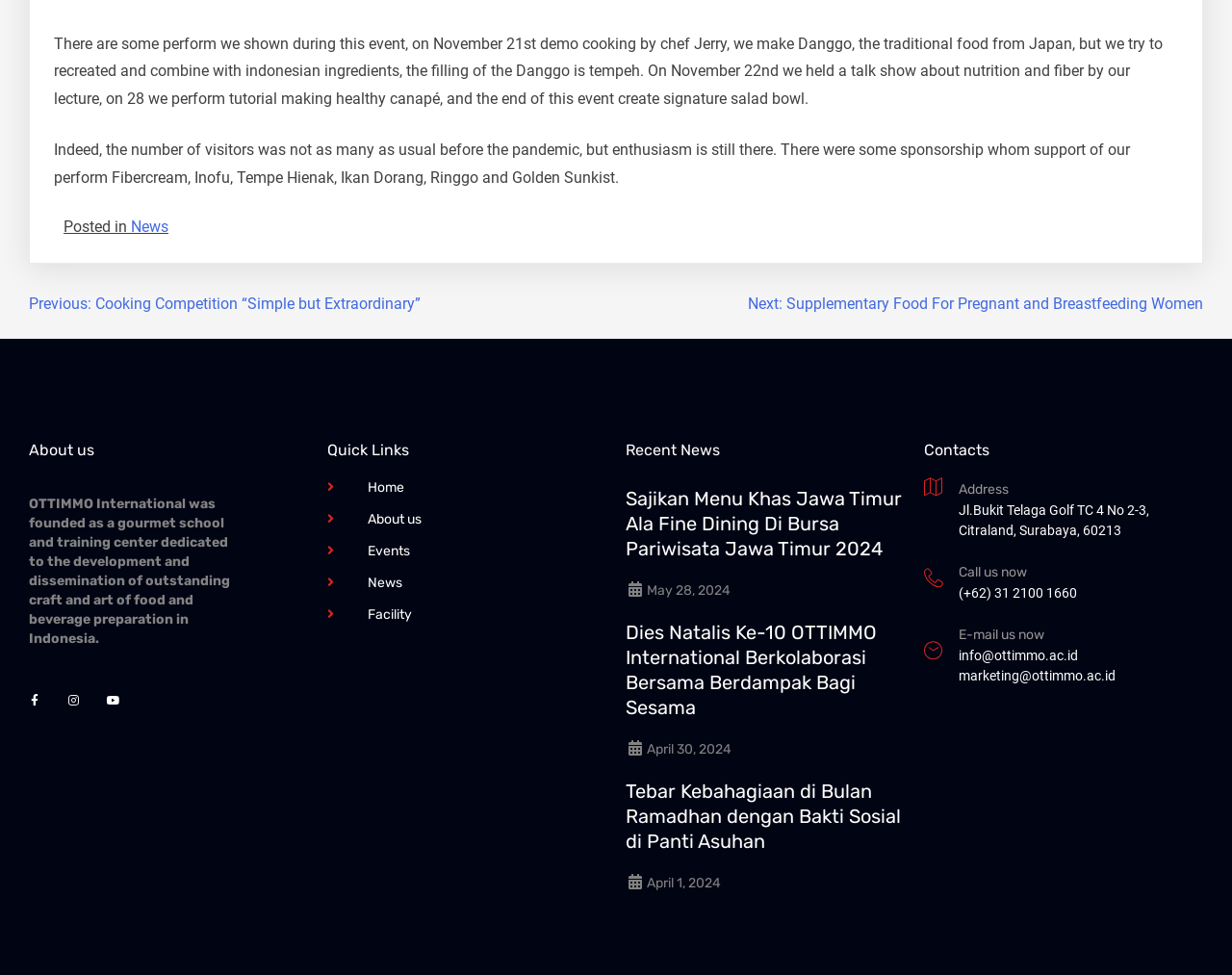Answer this question in one word or a short phrase: What event was held on November 21st?

Demo cooking